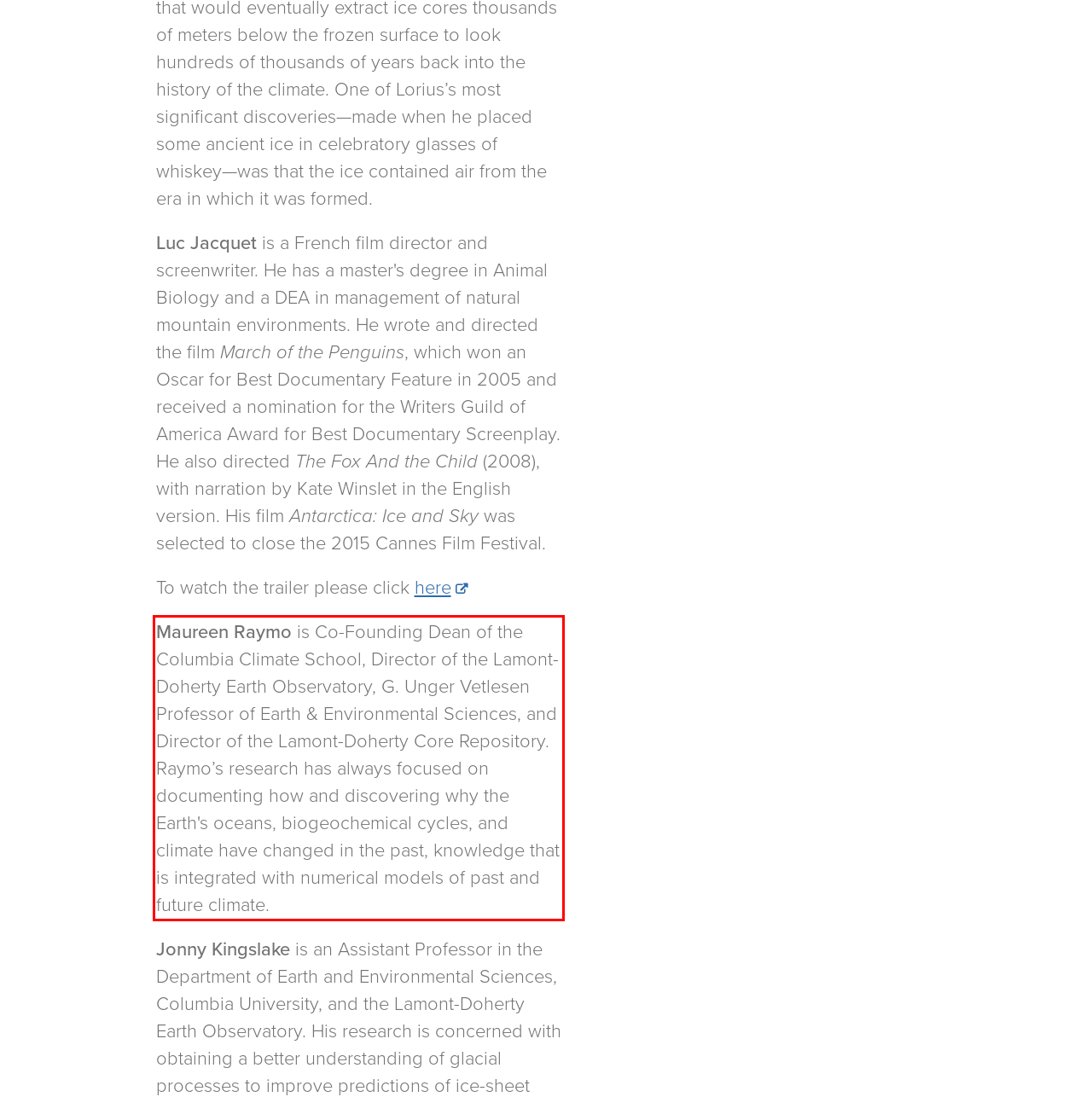Please look at the webpage screenshot and extract the text enclosed by the red bounding box.

Maureen Raymo is Co-Founding Dean of the Columbia Climate School, Director of the Lamont-Doherty Earth Observatory, G. Unger Vetlesen Professor of Earth & Environmental Sciences, and Director of the Lamont-Doherty Core Repository. Raymo’s research has always focused on documenting how and discovering why the Earth's oceans, biogeochemical cycles, and climate have changed in the past, knowledge that is integrated with numerical models of past and future climate.